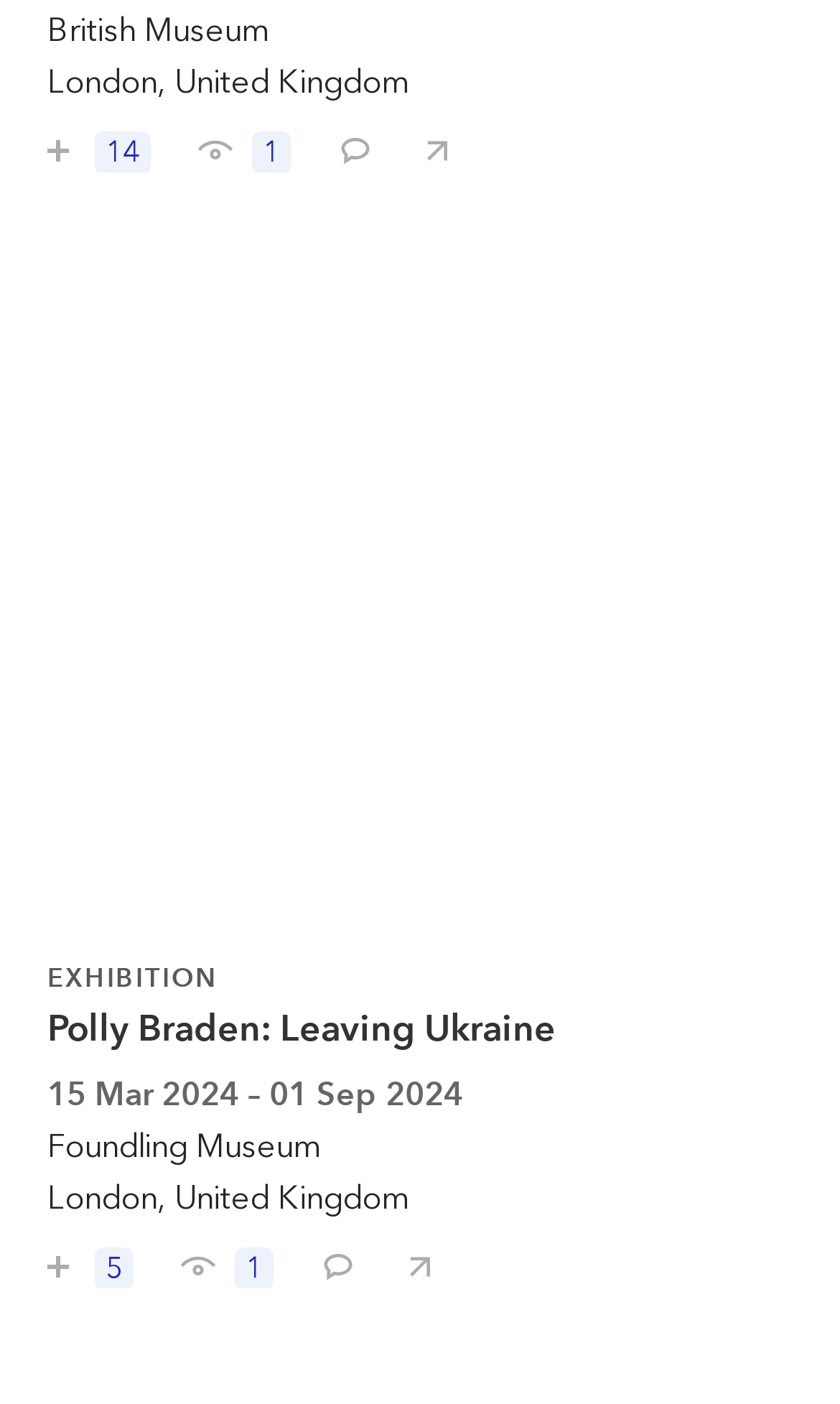What is the format of the image for the second exhibition?
Respond to the question with a single word or phrase according to the image.

Not specified